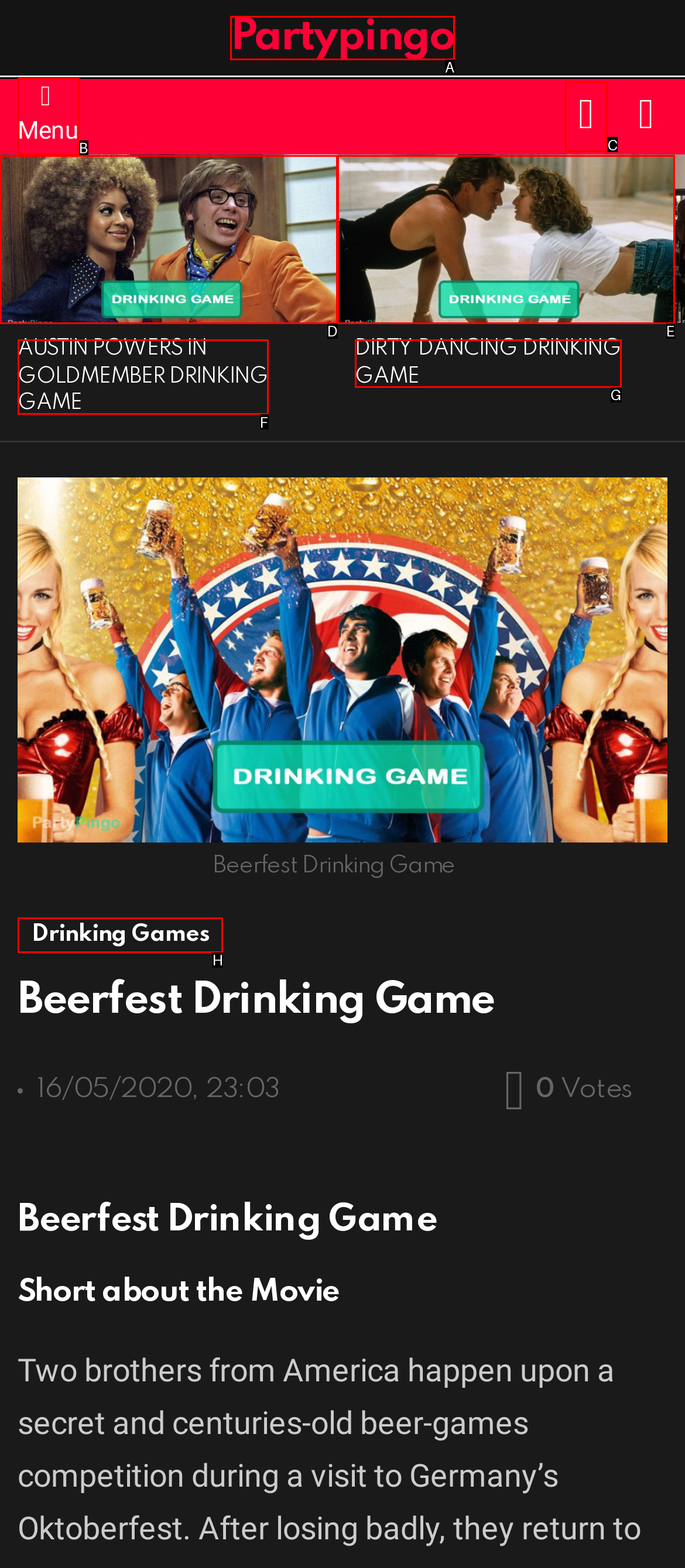From the given choices, which option should you click to complete this task: Search for a drinking game? Answer with the letter of the correct option.

C